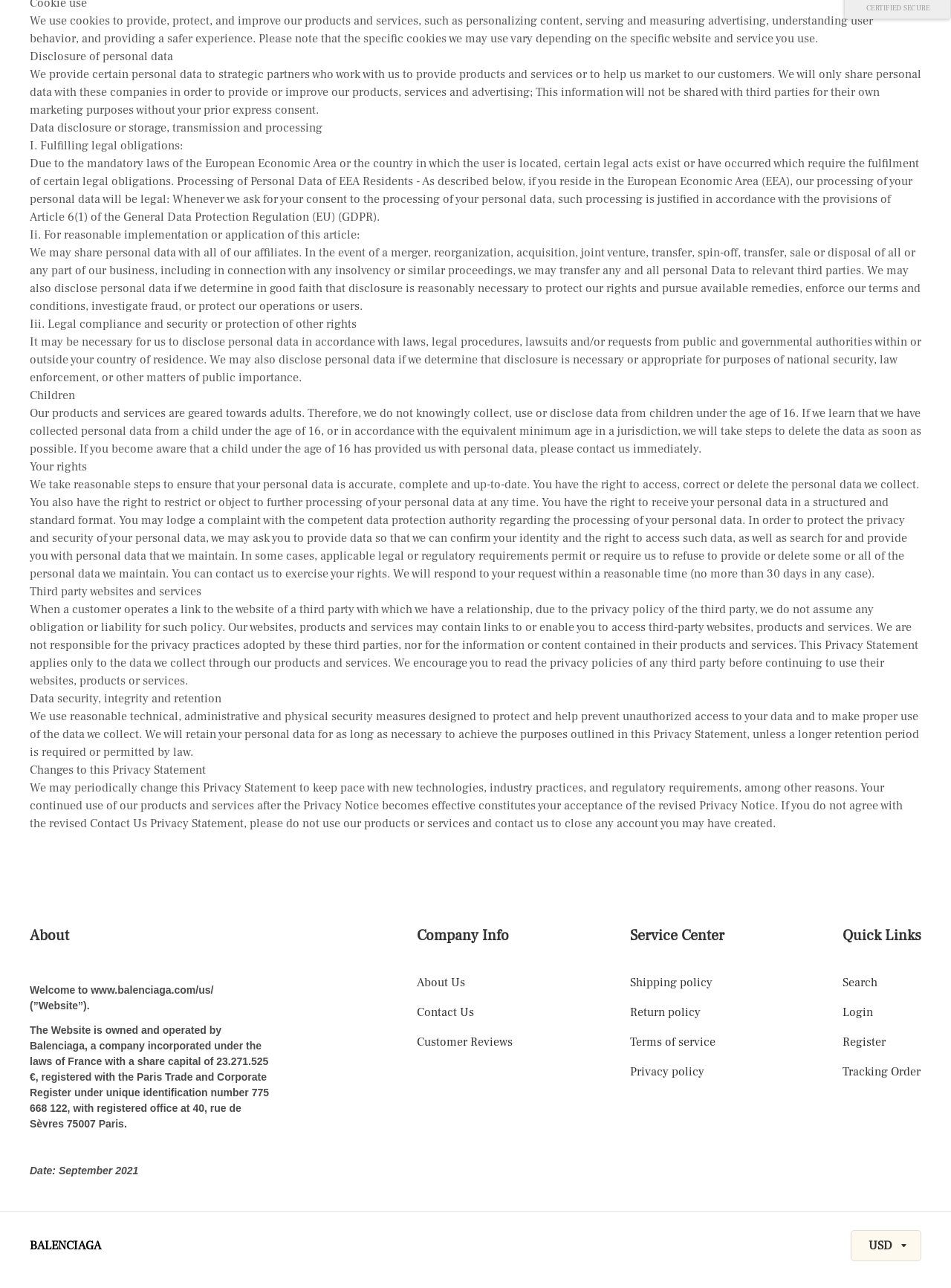Provide a one-word or short-phrase response to the question:
What is the company's country of origin?

France